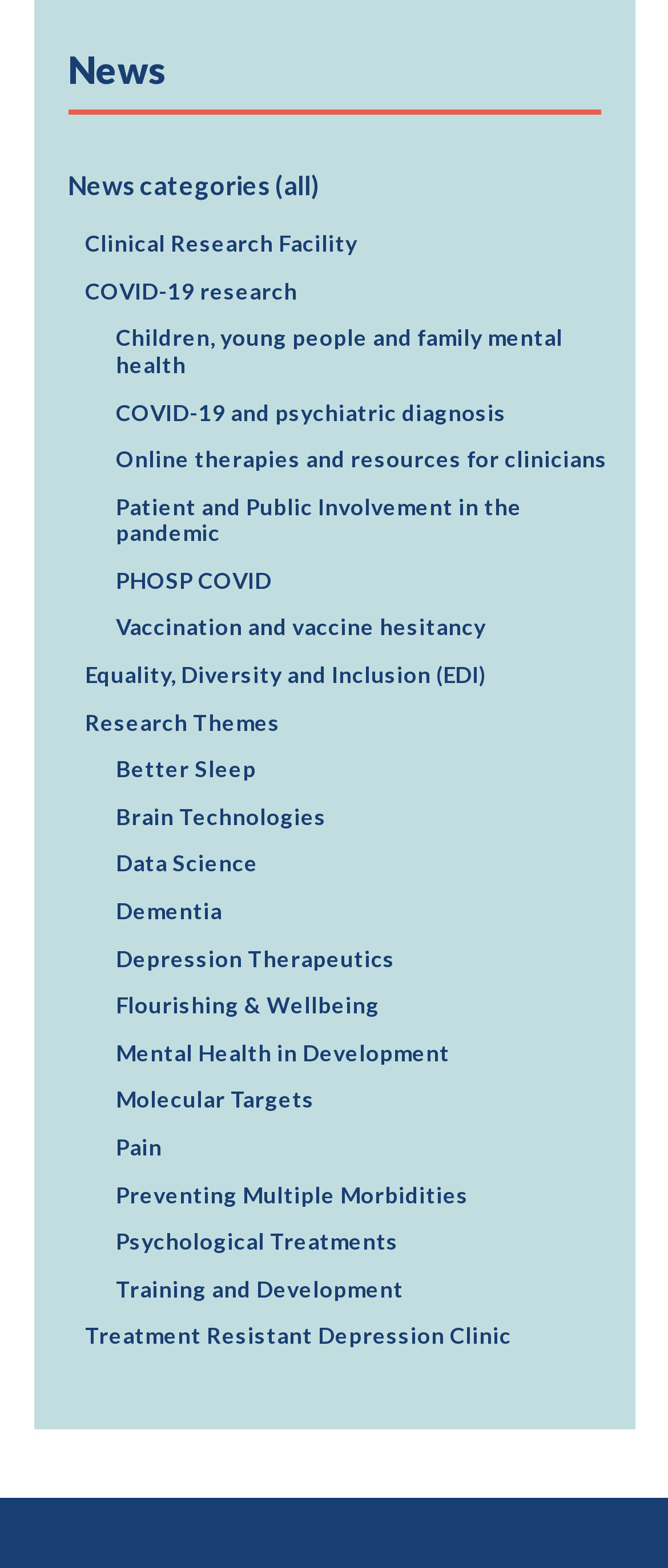Identify the bounding box coordinates for the UI element described as follows: News categories (all). Use the format (top-left x, top-left y, bottom-right x, bottom-right y) and ensure all values are floating point numbers between 0 and 1.

[0.05, 0.095, 0.95, 0.141]